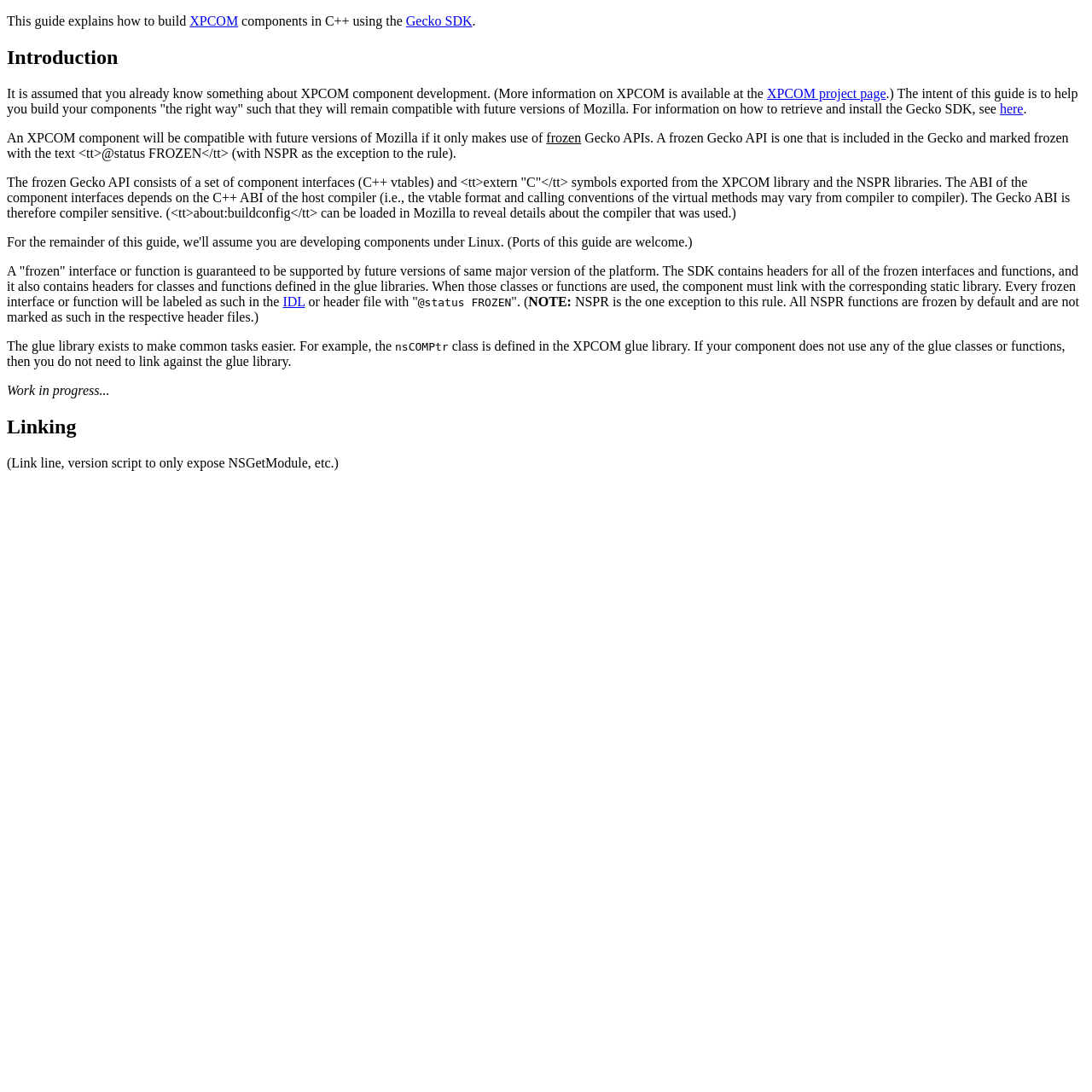Specify the bounding box coordinates (top-left x, top-left y, bottom-right x, bottom-right y) of the UI element in the screenshot that matches this description: XPCOM project page

[0.702, 0.079, 0.811, 0.092]